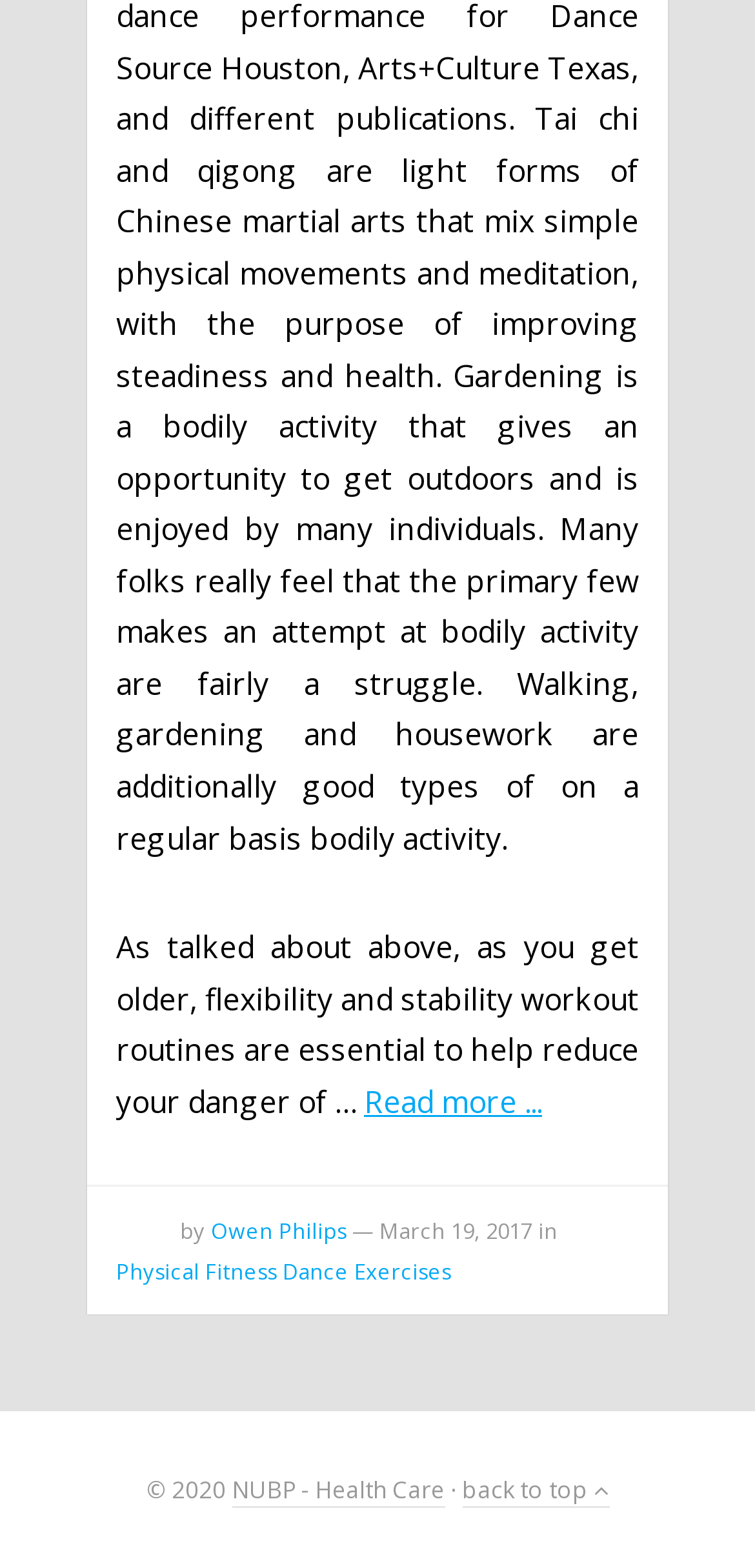Based on the image, give a detailed response to the question: What is the name of the organization at the bottom of the page?

The name of the organization is mentioned at the bottom of the page, next to the copyright symbol.